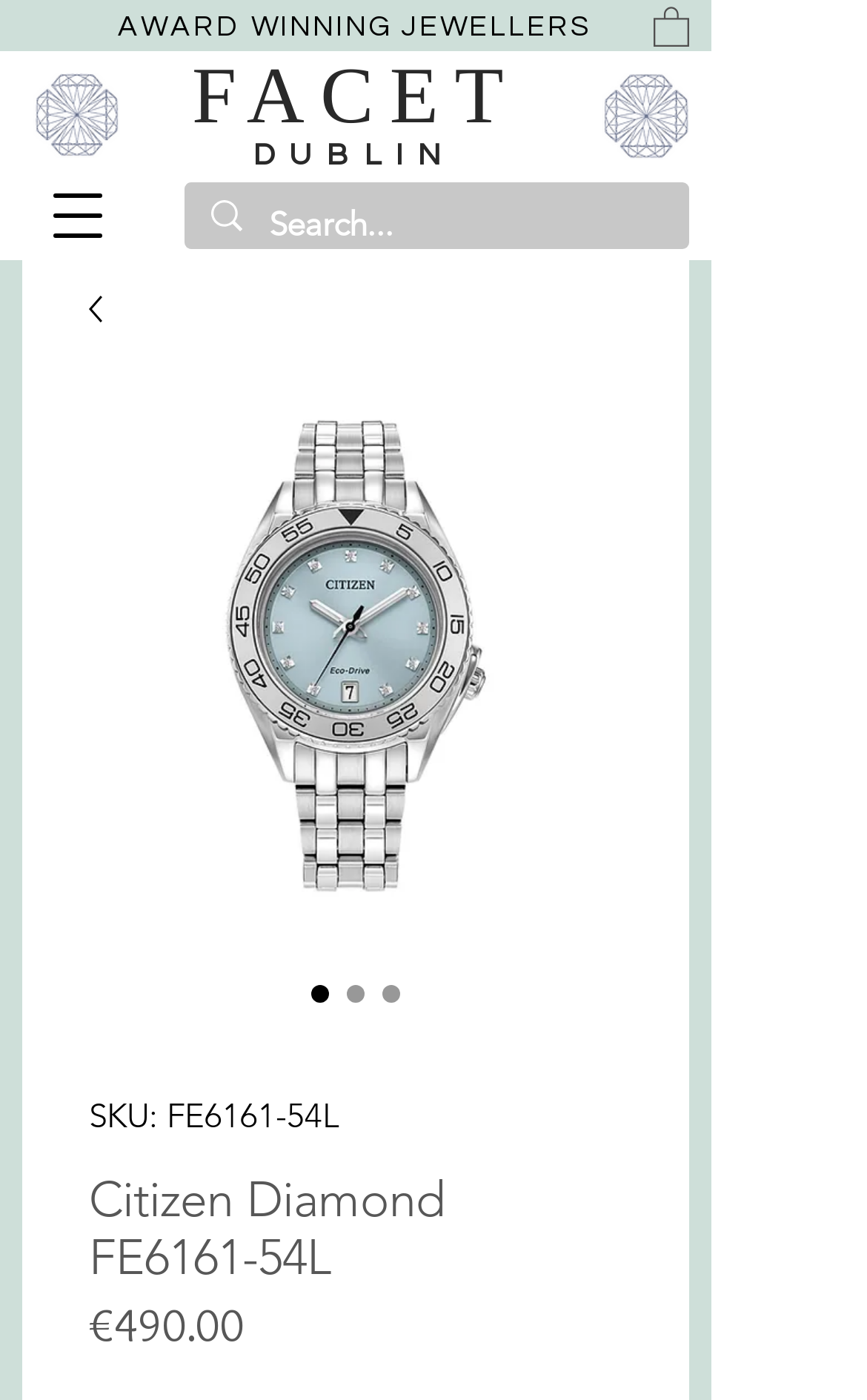Locate the bounding box for the described UI element: "Jonathan Keane 26 April 2017". Ensure the coordinates are four float numbers between 0 and 1, formatted as [left, top, right, bottom].

None